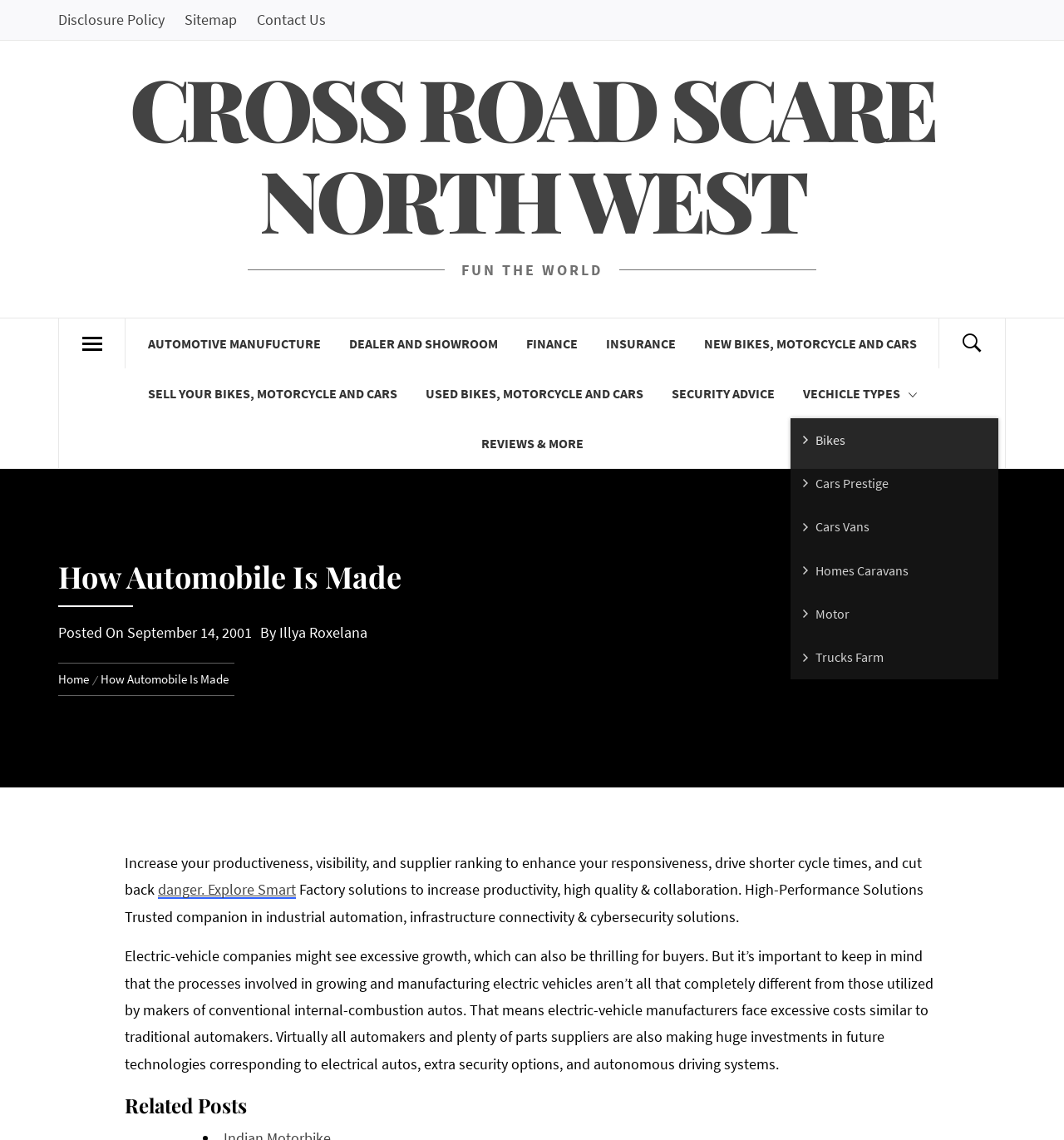What is the topic of the 'Related Posts' section?
Please provide an in-depth and detailed response to the question.

I found the 'Related Posts' section at the bottom of the article, but it does not specify the topic of the related posts. It only mentions that there are related posts, but does not provide any information about what they are related to.